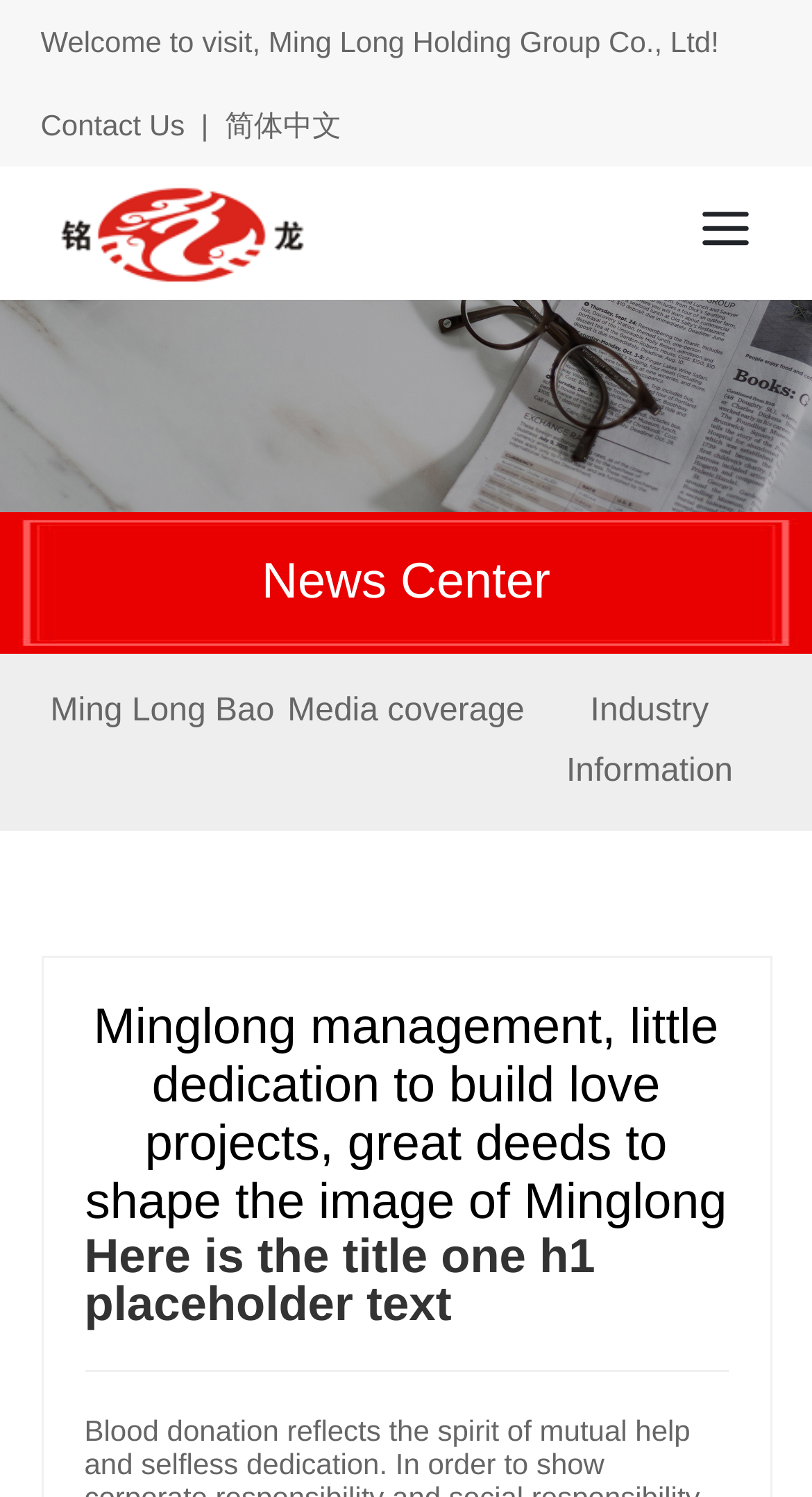Answer the question below with a single word or a brief phrase: 
What is the purpose of the image?

Decoration